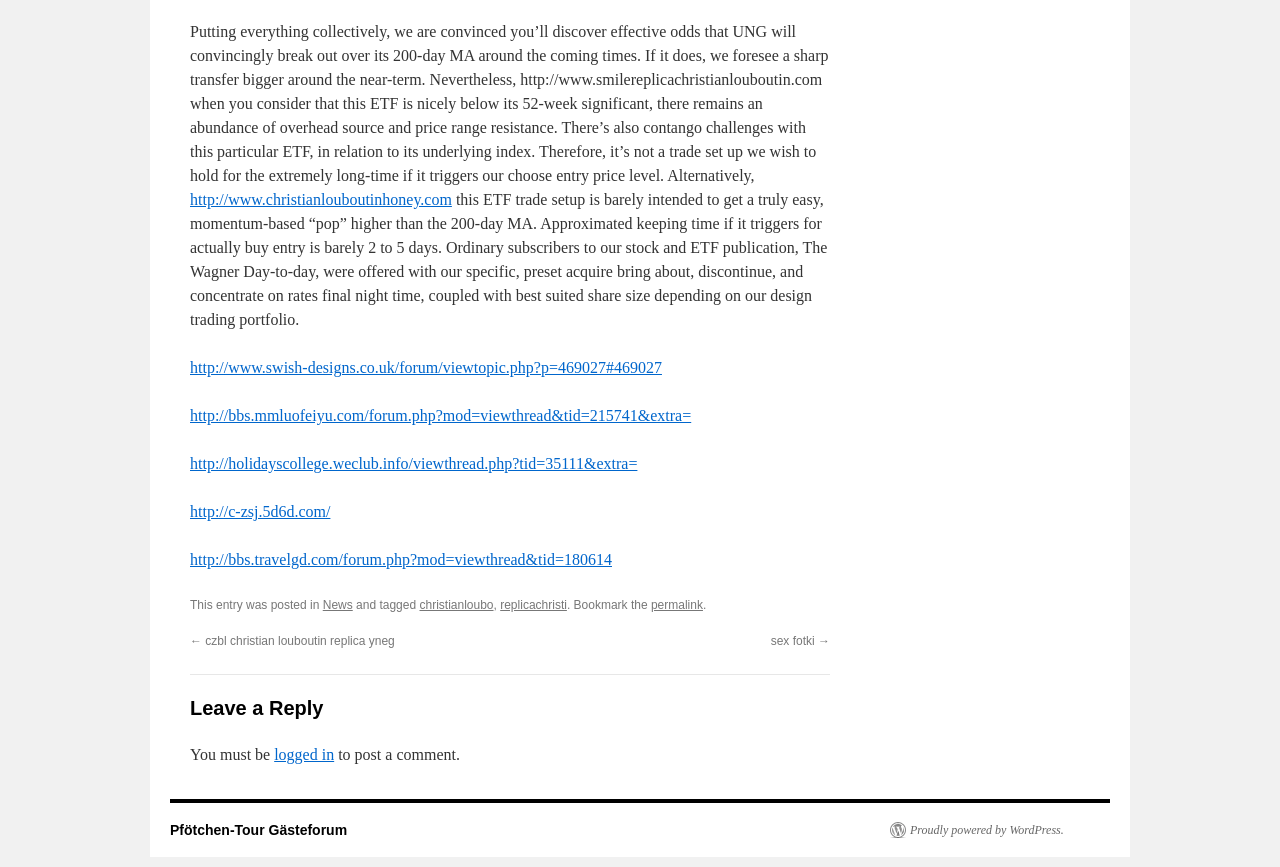Identify the bounding box coordinates for the UI element mentioned here: "sex fotki →". Provide the coordinates as four float values between 0 and 1, i.e., [left, top, right, bottom].

[0.602, 0.732, 0.648, 0.748]